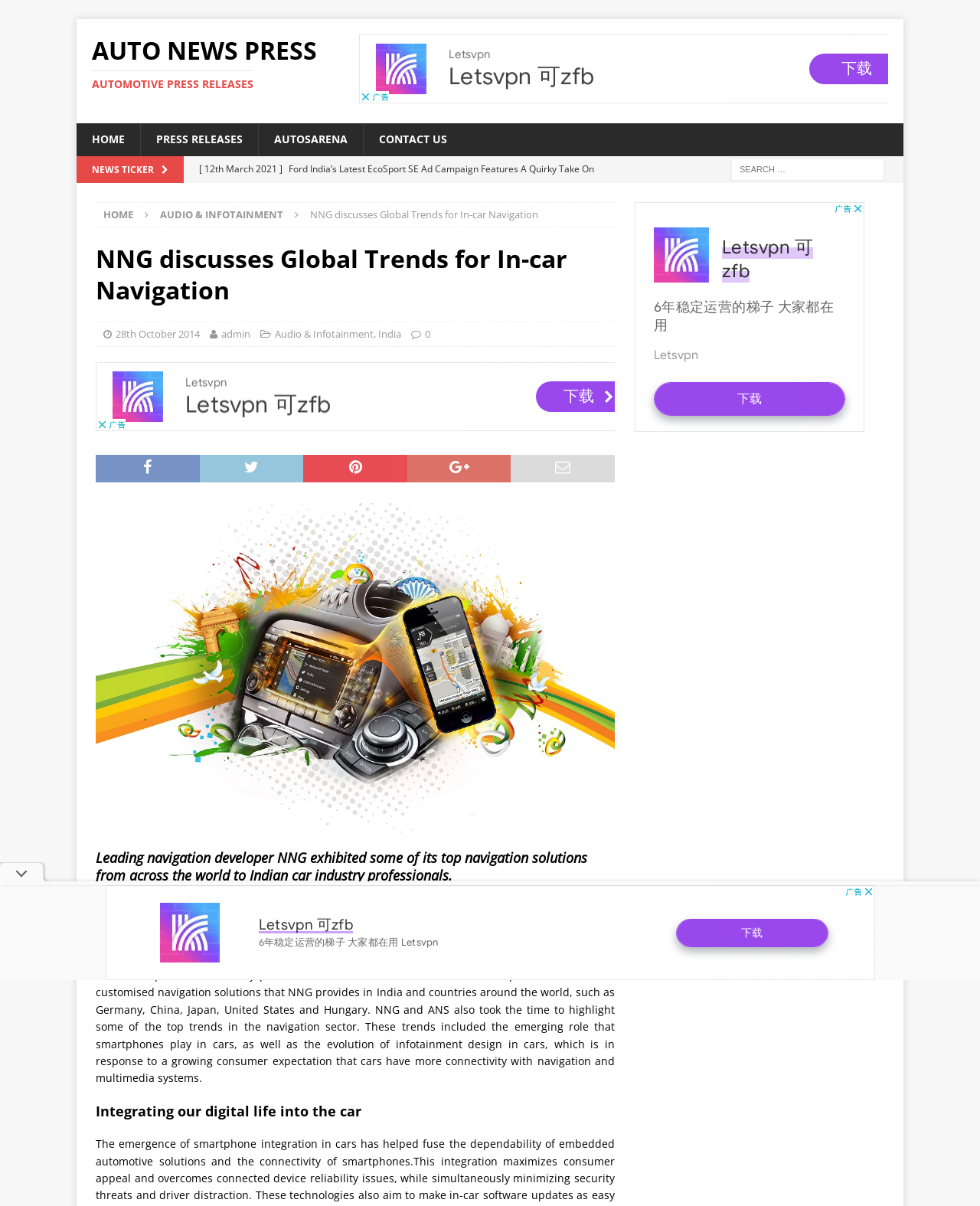What is the main heading displayed on the webpage? Please provide the text.

NNG discusses Global Trends for In-car Navigation